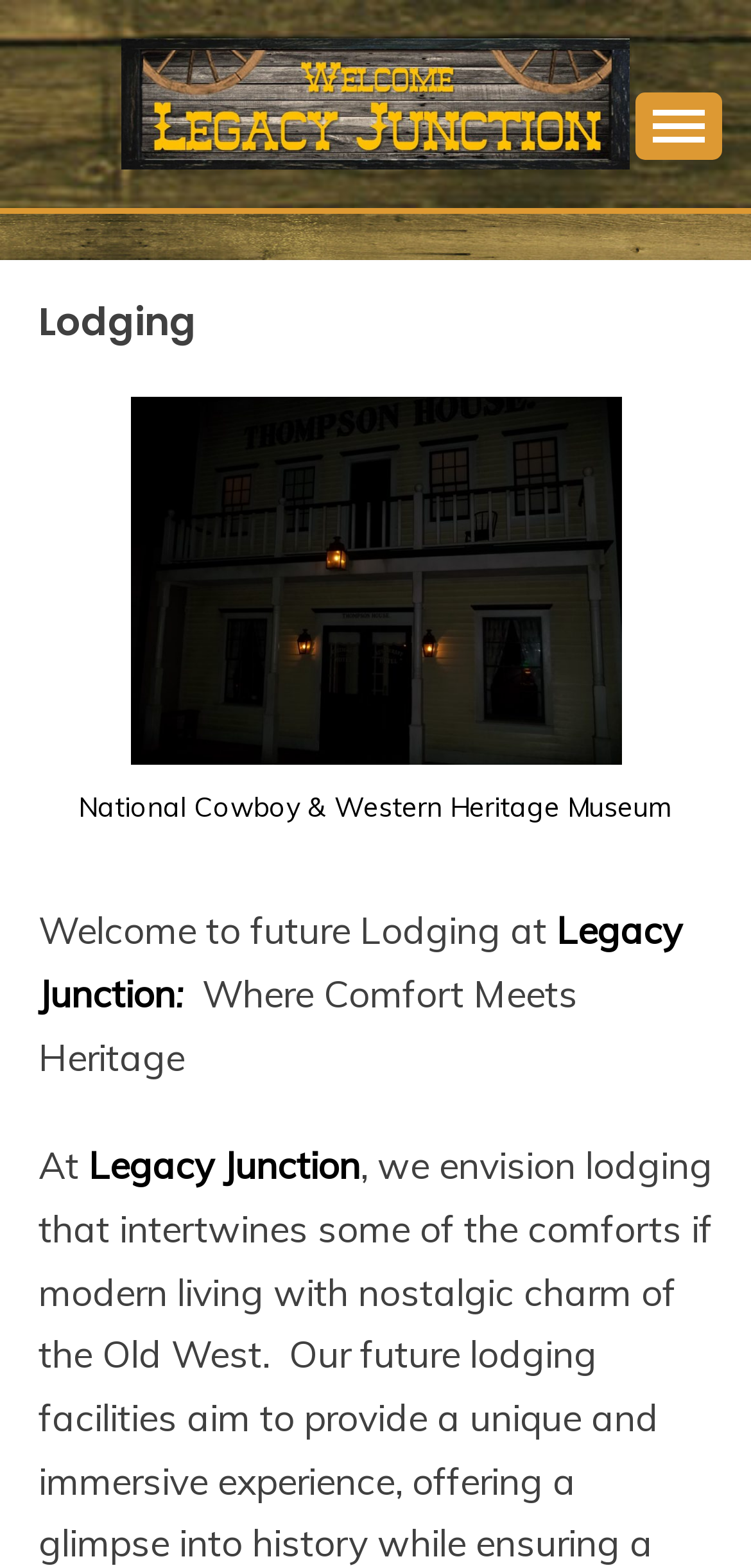Using the webpage screenshot, find the UI element described by parent_node: LEGACY JUNCTION. Provide the bounding box coordinates in the format (top-left x, top-left y, bottom-right x, bottom-right y), ensuring all values are floating point numbers between 0 and 1.

[0.846, 0.059, 0.962, 0.102]